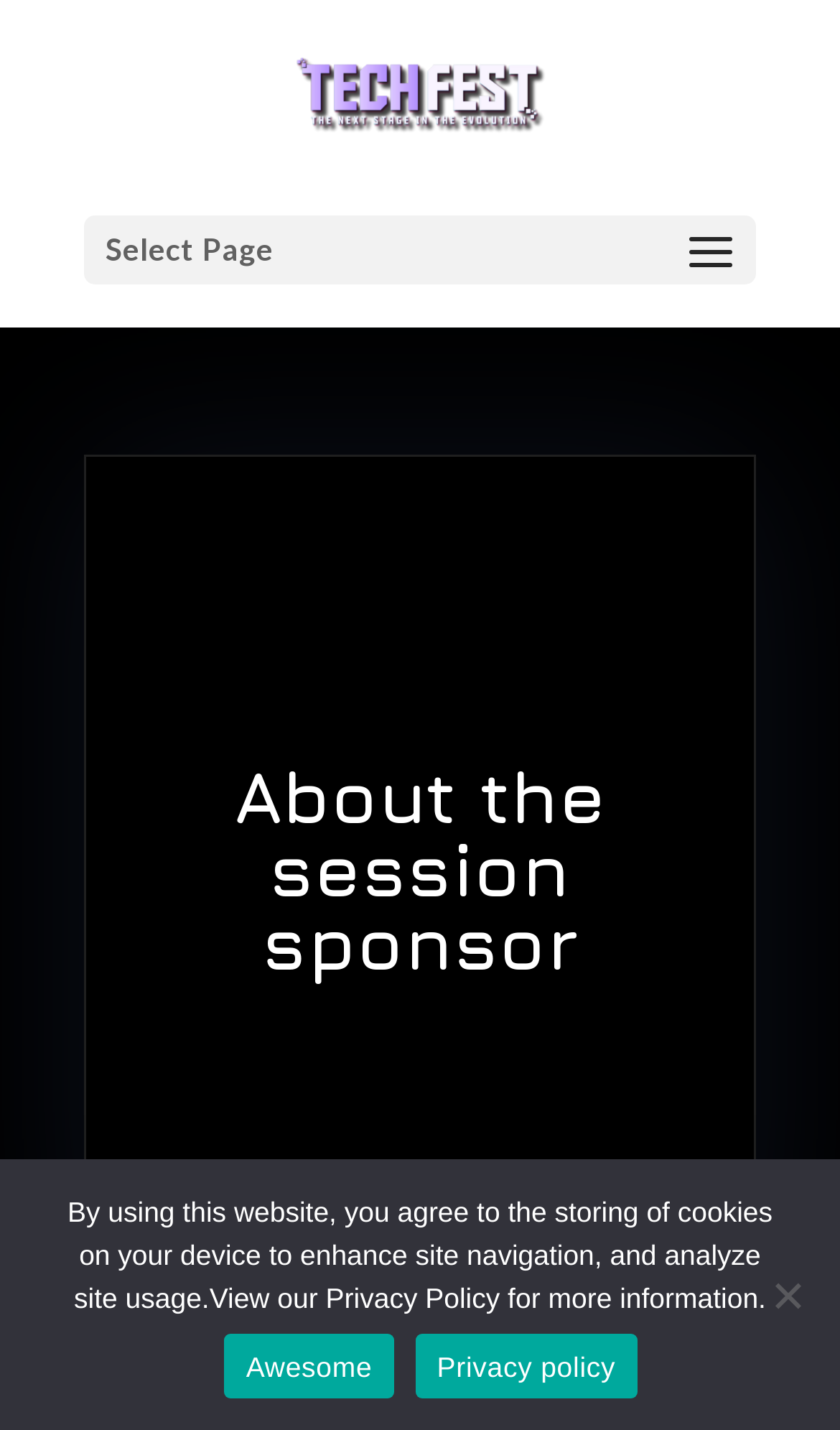Provide the bounding box for the UI element matching this description: "aria-label="Facebook graphic"".

None